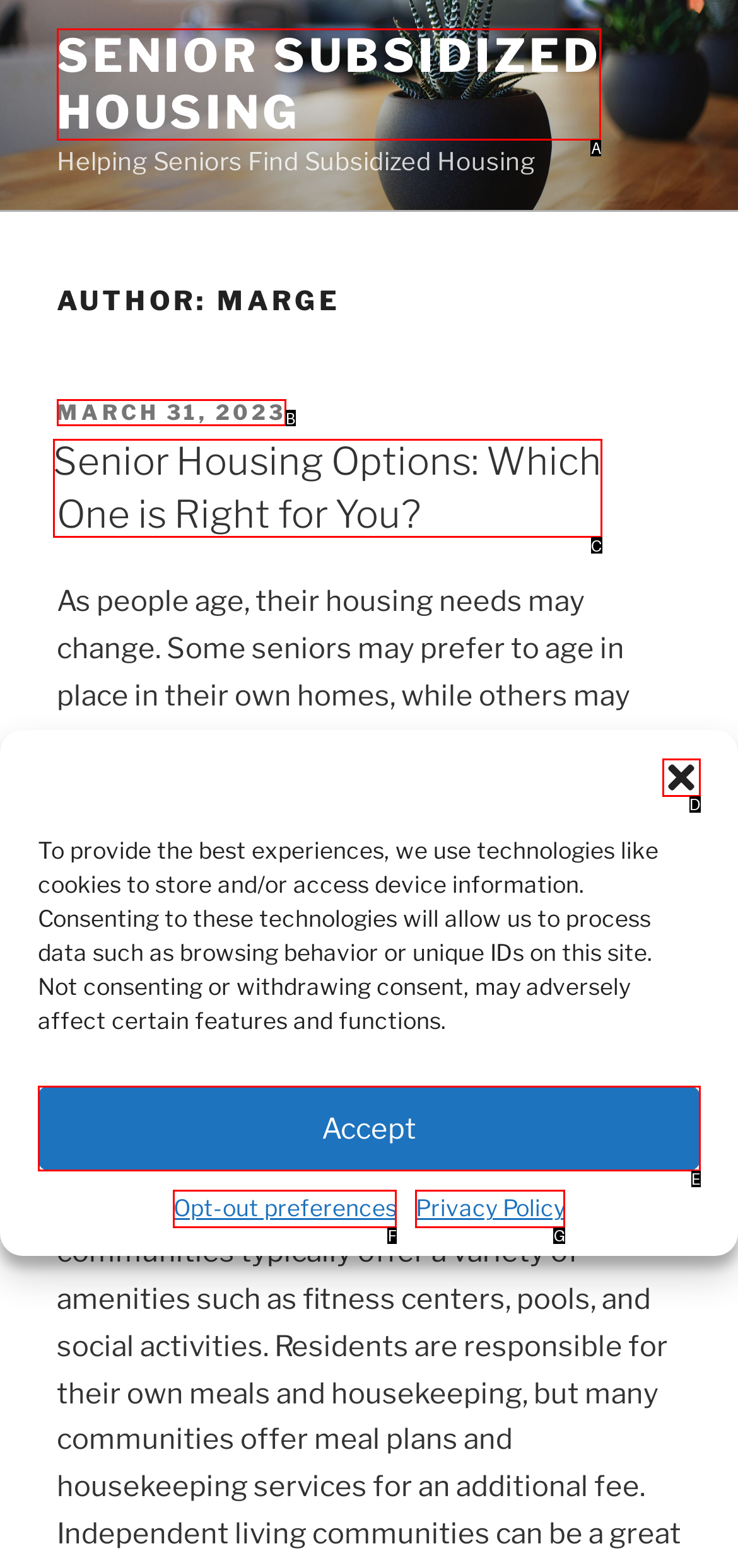Tell me which one HTML element best matches the description: Opt-out preferences
Answer with the option's letter from the given choices directly.

F